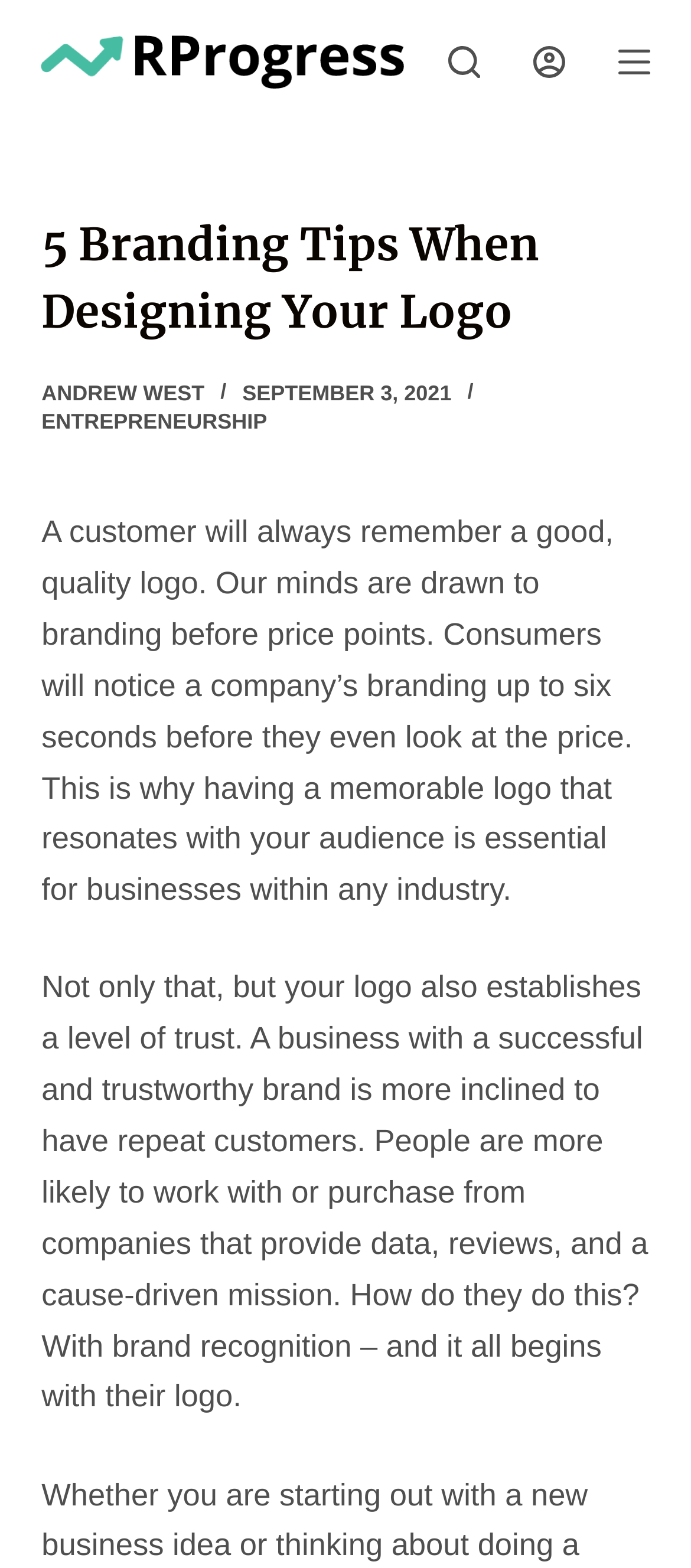Please find and generate the text of the main heading on the webpage.

5 Branding Tips When Designing Your Logo